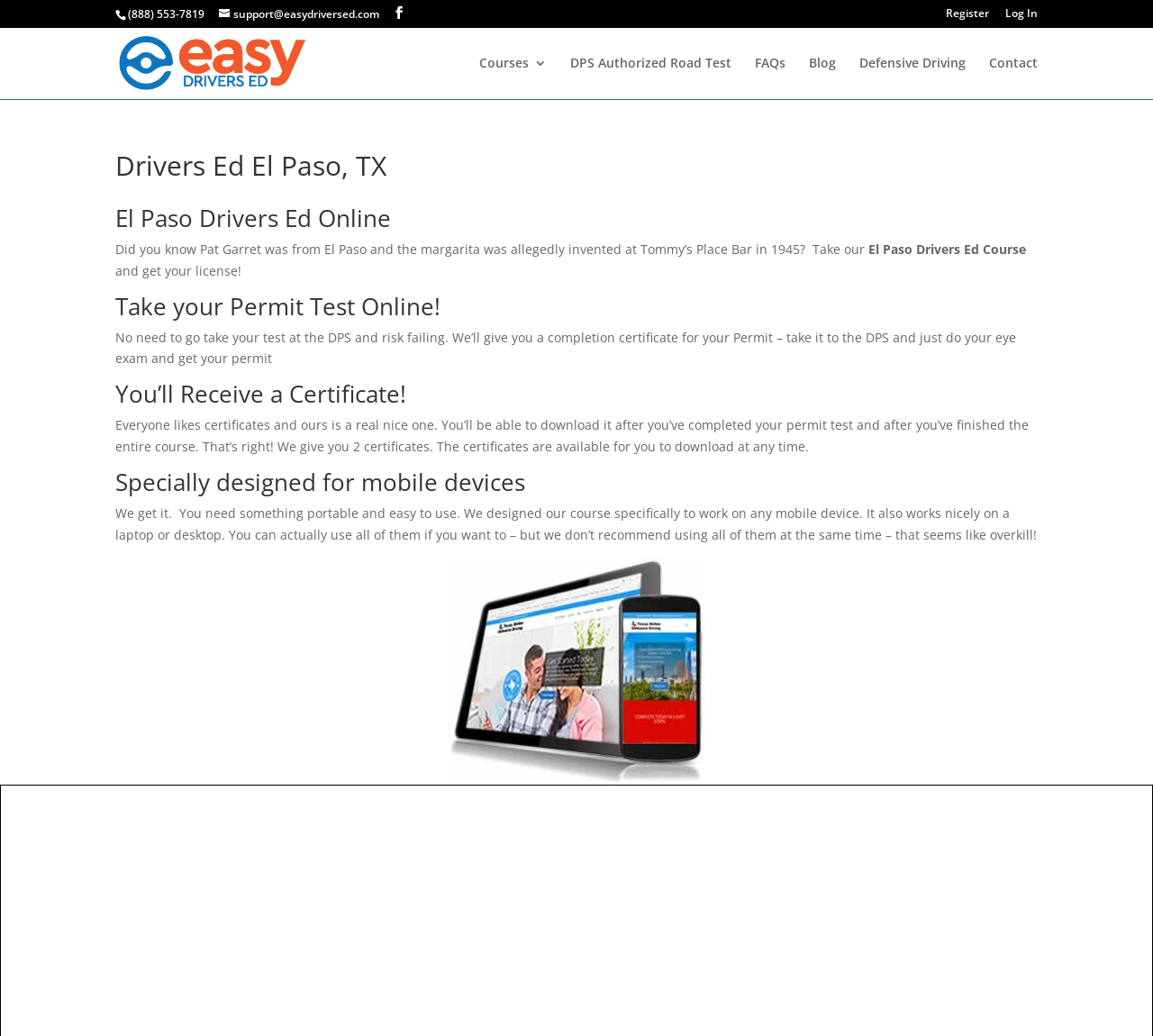Please identify the bounding box coordinates of where to click in order to follow the instruction: "Log in to the account".

[0.872, 0.008, 0.9, 0.026]